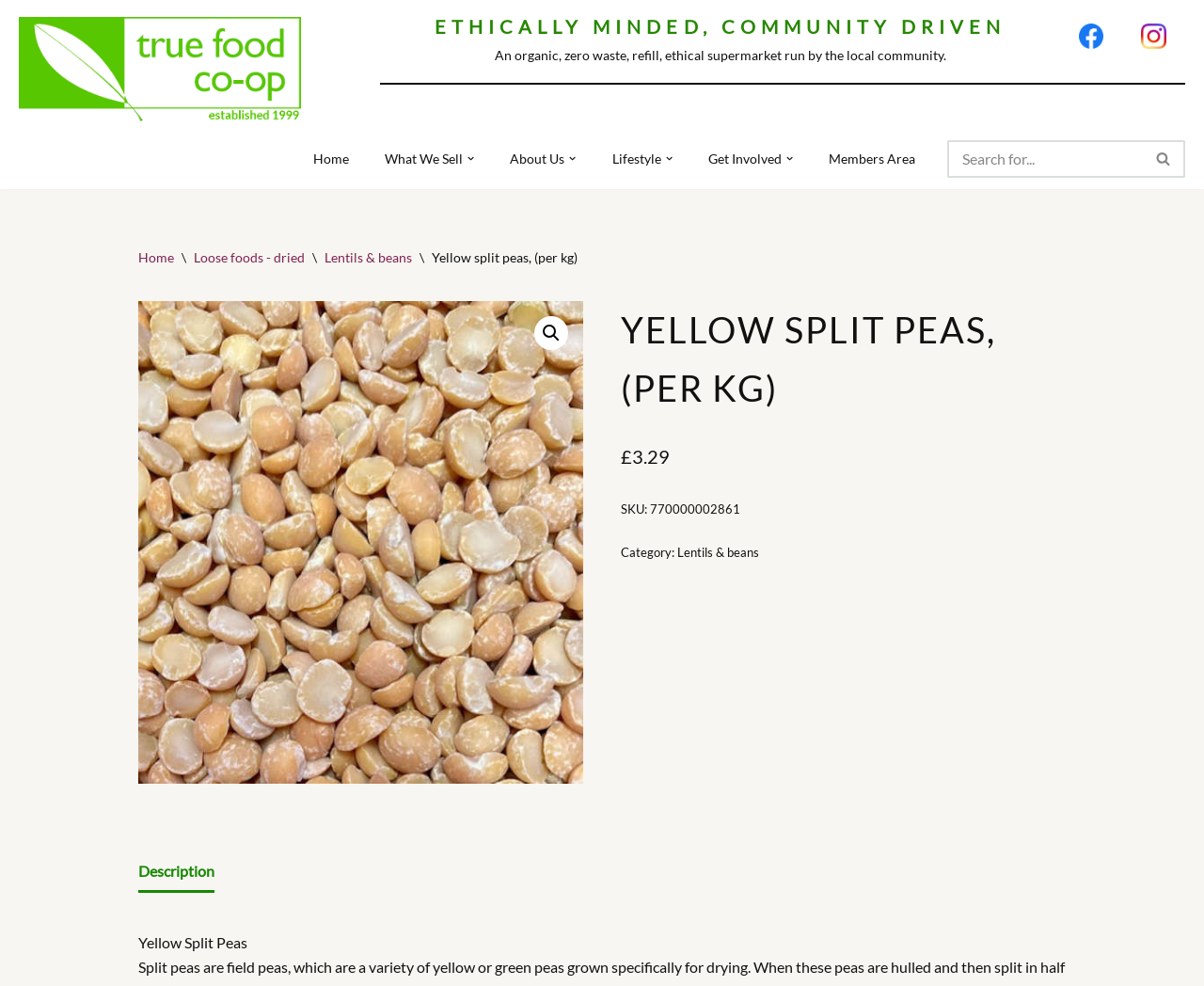Can you give a comprehensive explanation to the question given the content of the image?
What is the name of the product?

I found the answer by looking at the breadcrumb navigation section, where it says 'Yellow split peas, (per kg)'. This suggests that the product being referred to is Yellow Split Peas.